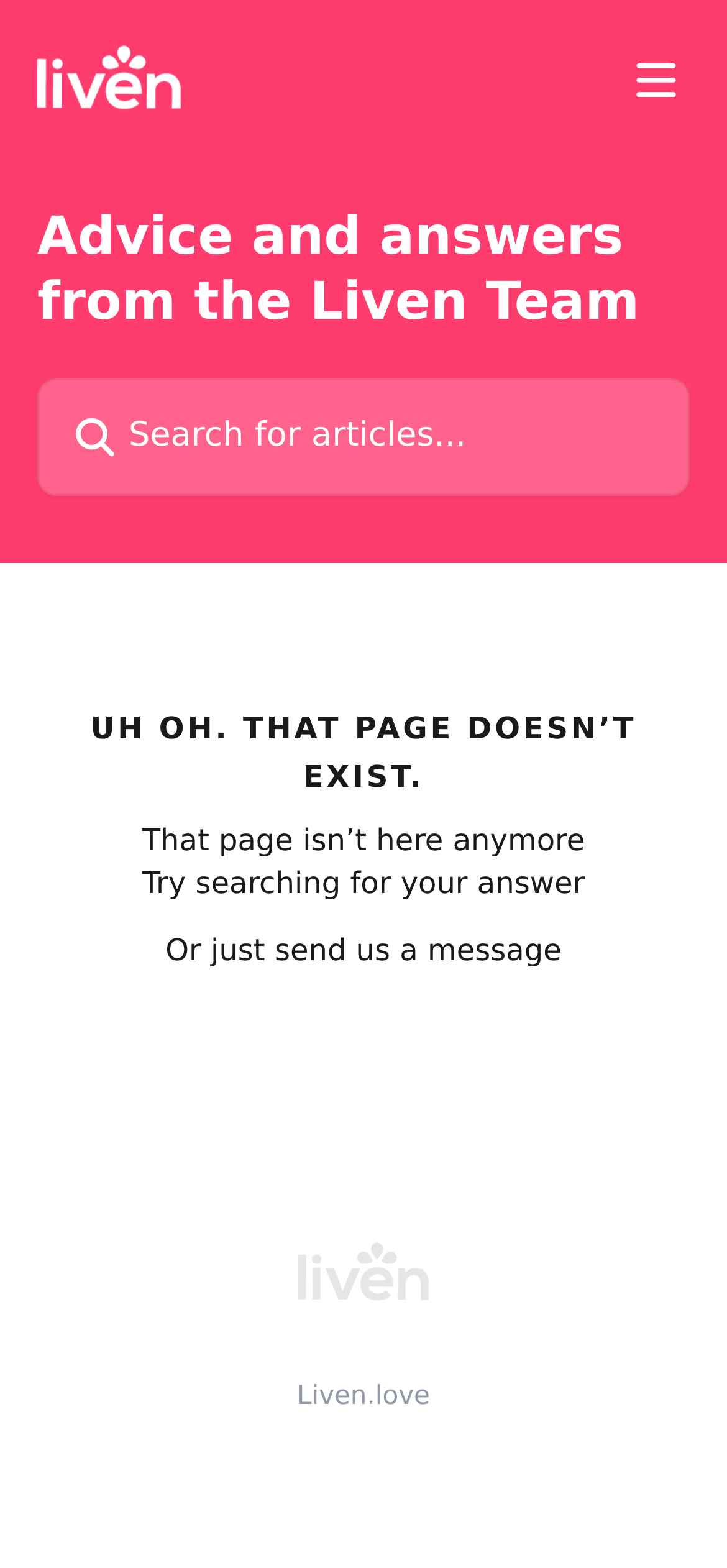How many links are present in the footer?
Give a single word or phrase answer based on the content of the image.

4